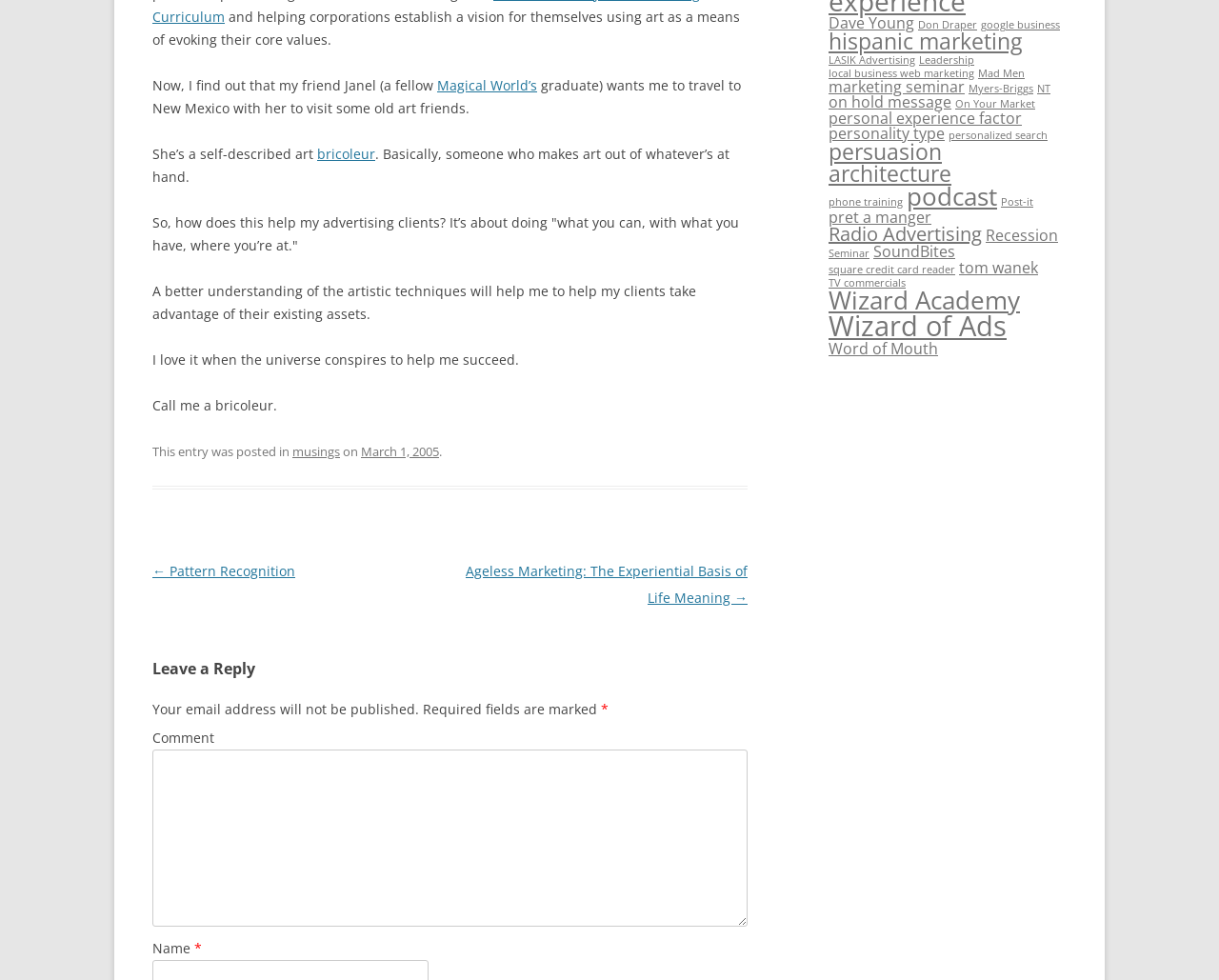Bounding box coordinates should be provided in the format (top-left x, top-left y, bottom-right x, bottom-right y) with all values between 0 and 1. Identify the bounding box for this UI element: podcast

[0.744, 0.184, 0.818, 0.218]